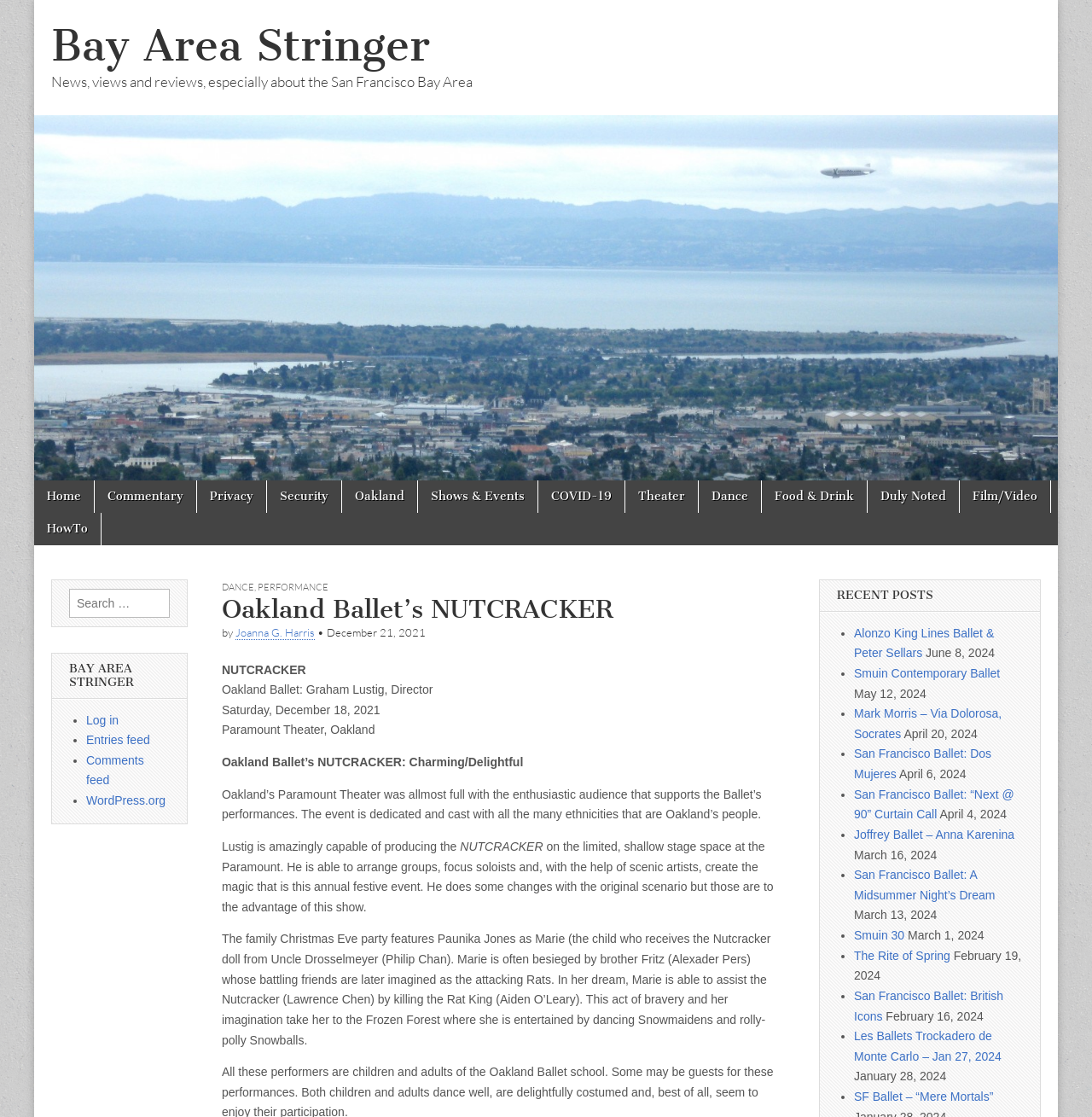How many links are in the main menu? Using the information from the screenshot, answer with a single word or phrase.

12